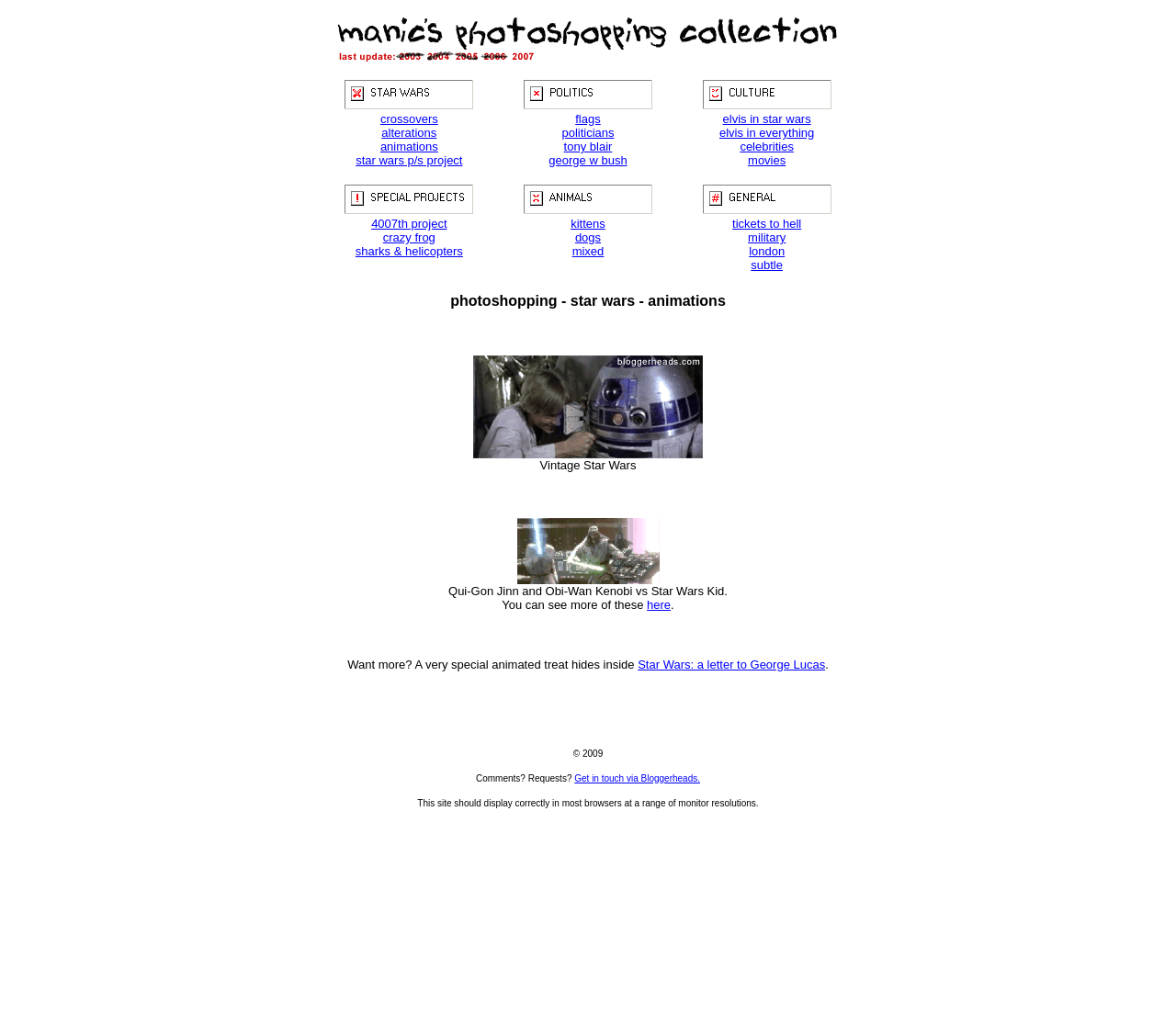What is the name of the politician mentioned in the third table cell?
Please provide a comprehensive answer based on the information in the image.

The third table cell contains several links and images related to politics, including 'flags', 'politicians', and 'Tony Blair', which suggests that Tony Blair is one of the politicians mentioned.